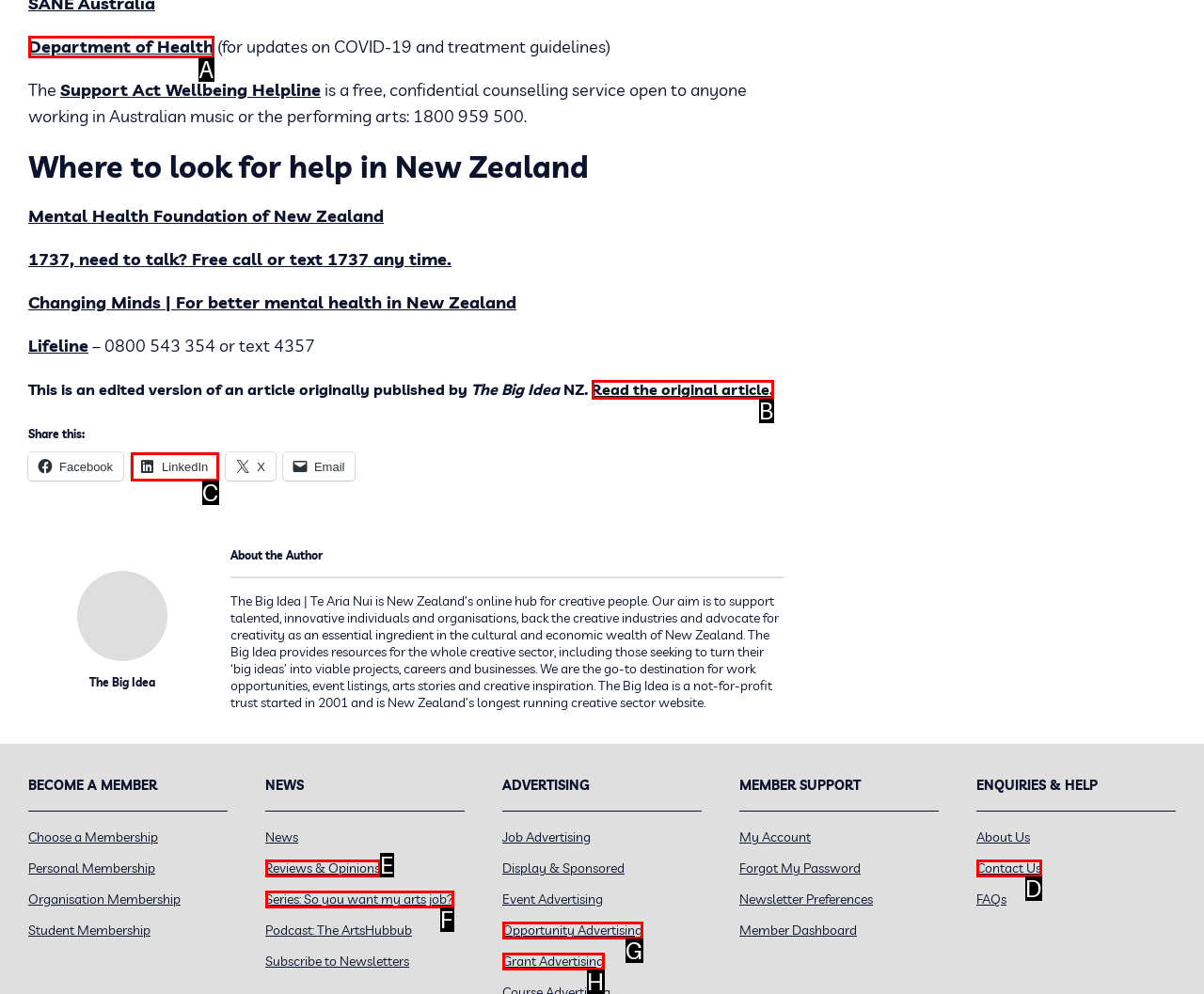Determine the right option to click to perform this task: Contact Us
Answer with the correct letter from the given choices directly.

D